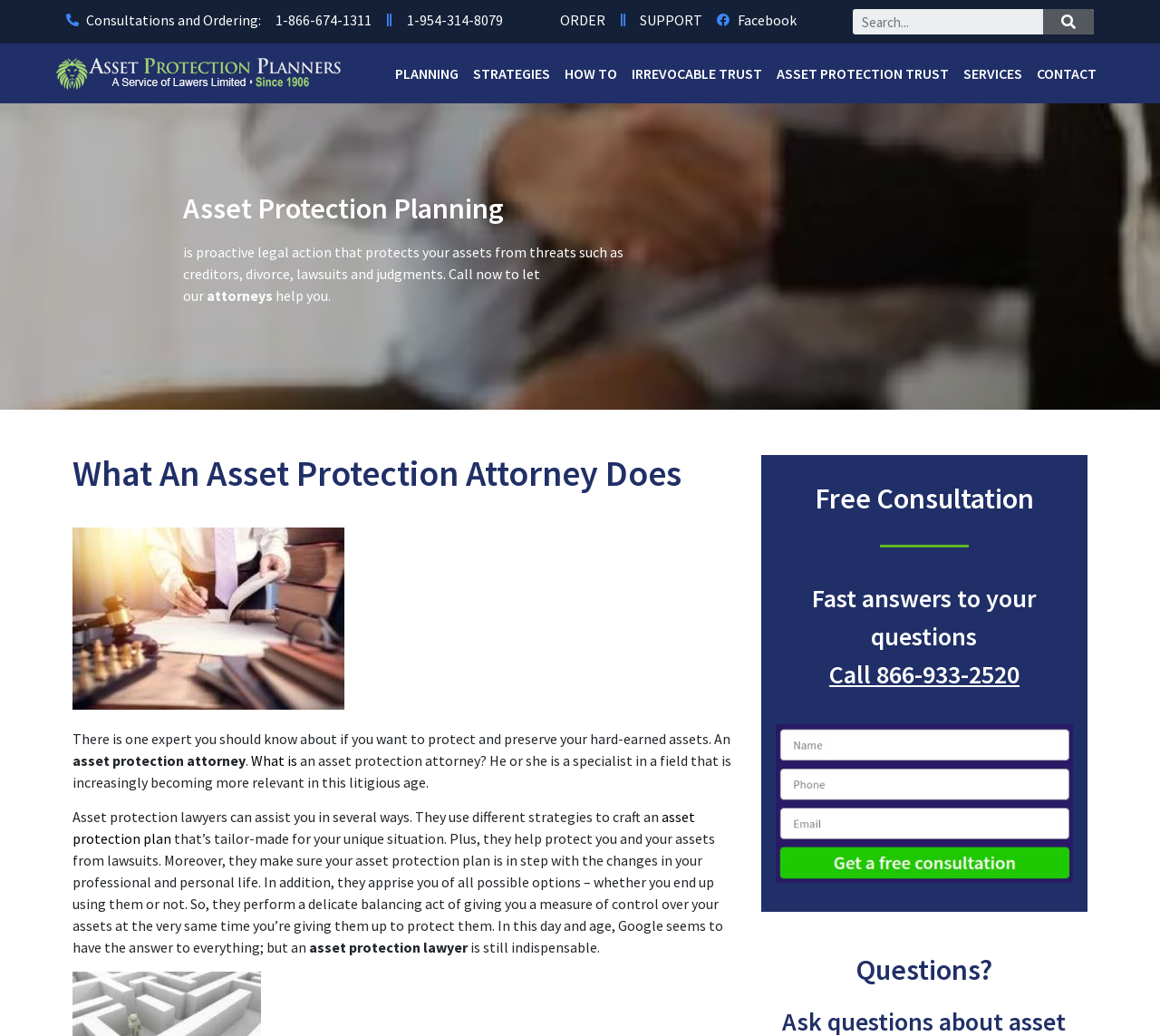What is the heading above the 'Call 866-933-2520' link?
Please use the image to provide a one-word or short phrase answer.

Free Consultation